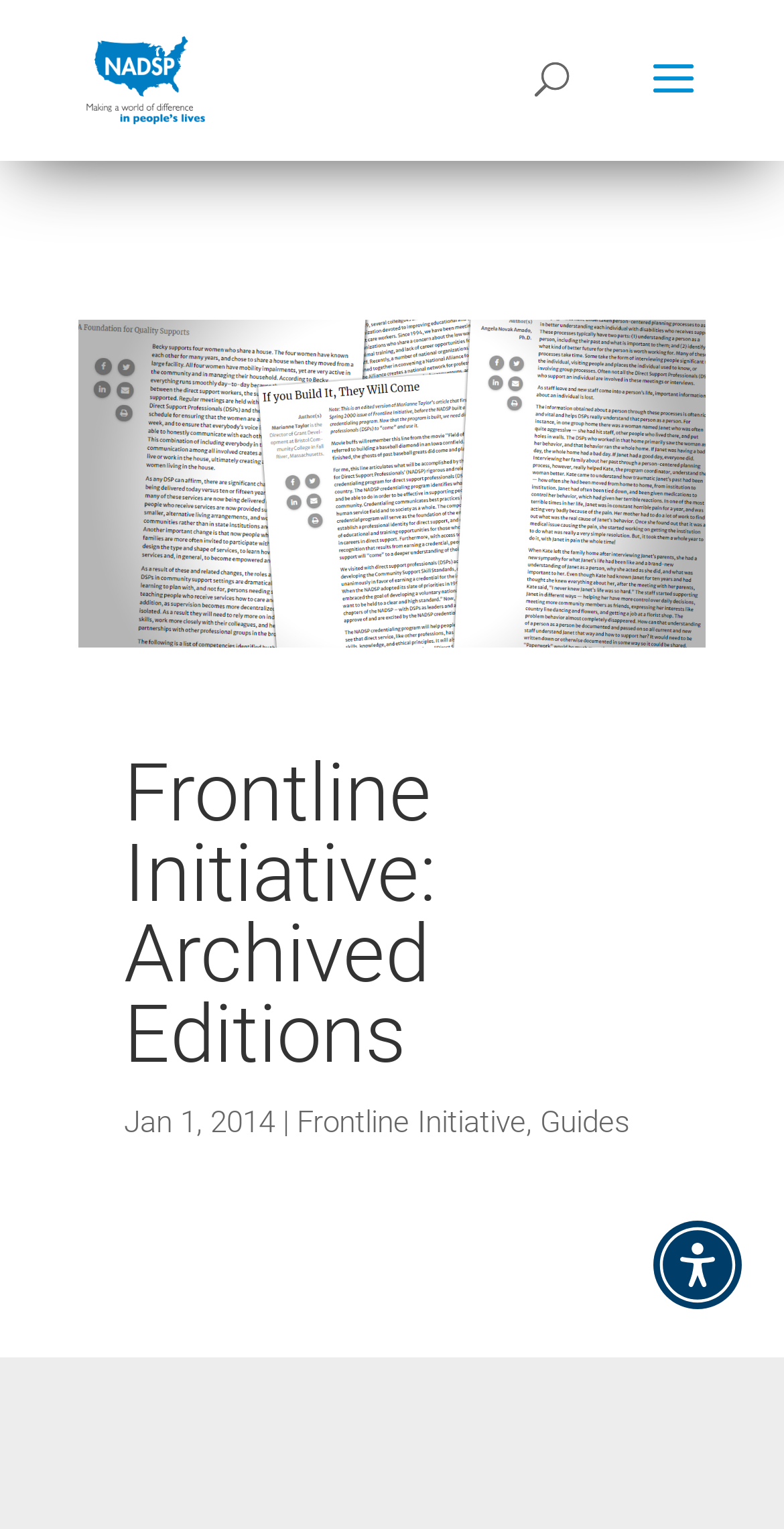What is the search bar for?
Look at the image and respond with a single word or a short phrase.

Searching the webpage